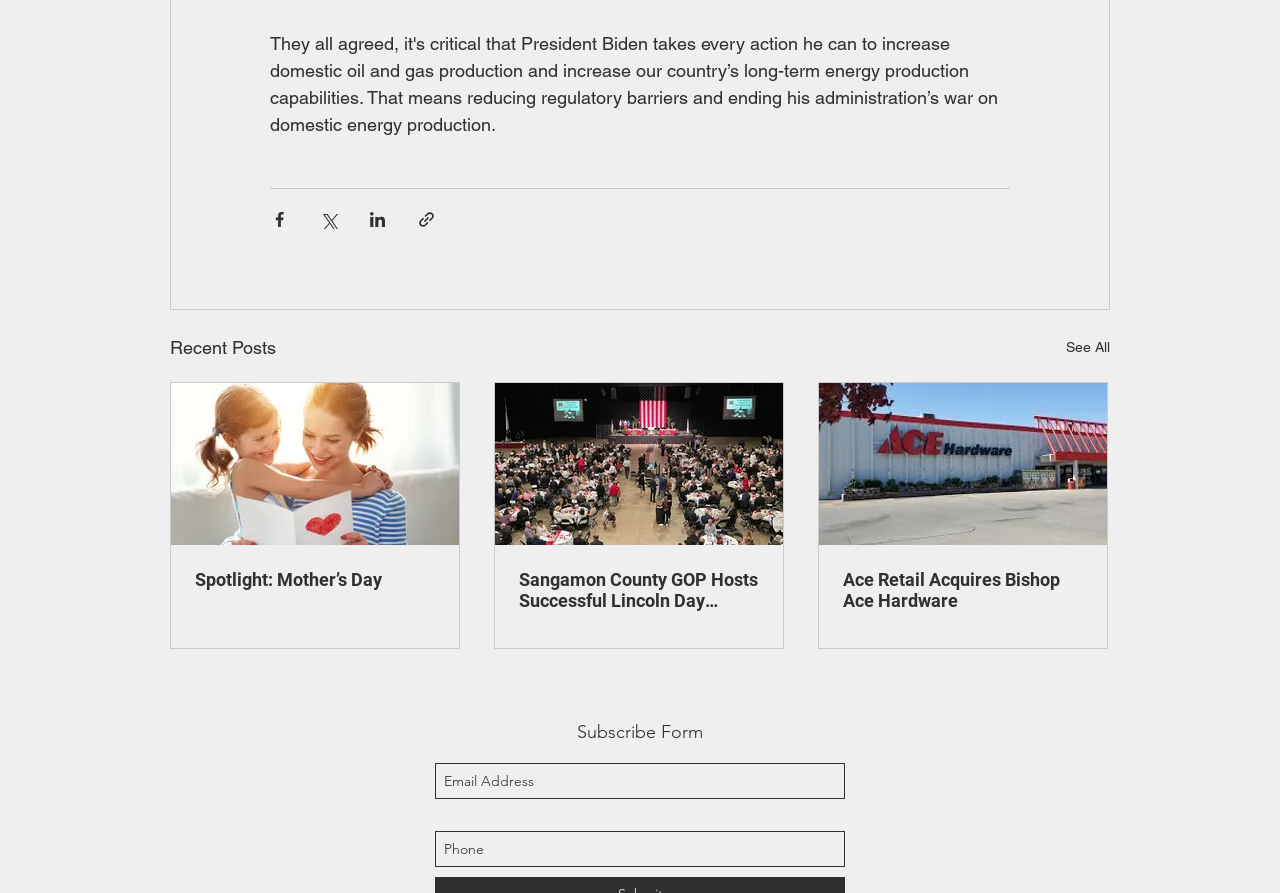From the details in the image, provide a thorough response to the question: What is the purpose of the 'See All' link?

The 'See All' link is likely used to view more posts, as it is placed next to the 'Recent Posts' heading, suggesting that it will lead to a page with more posts.